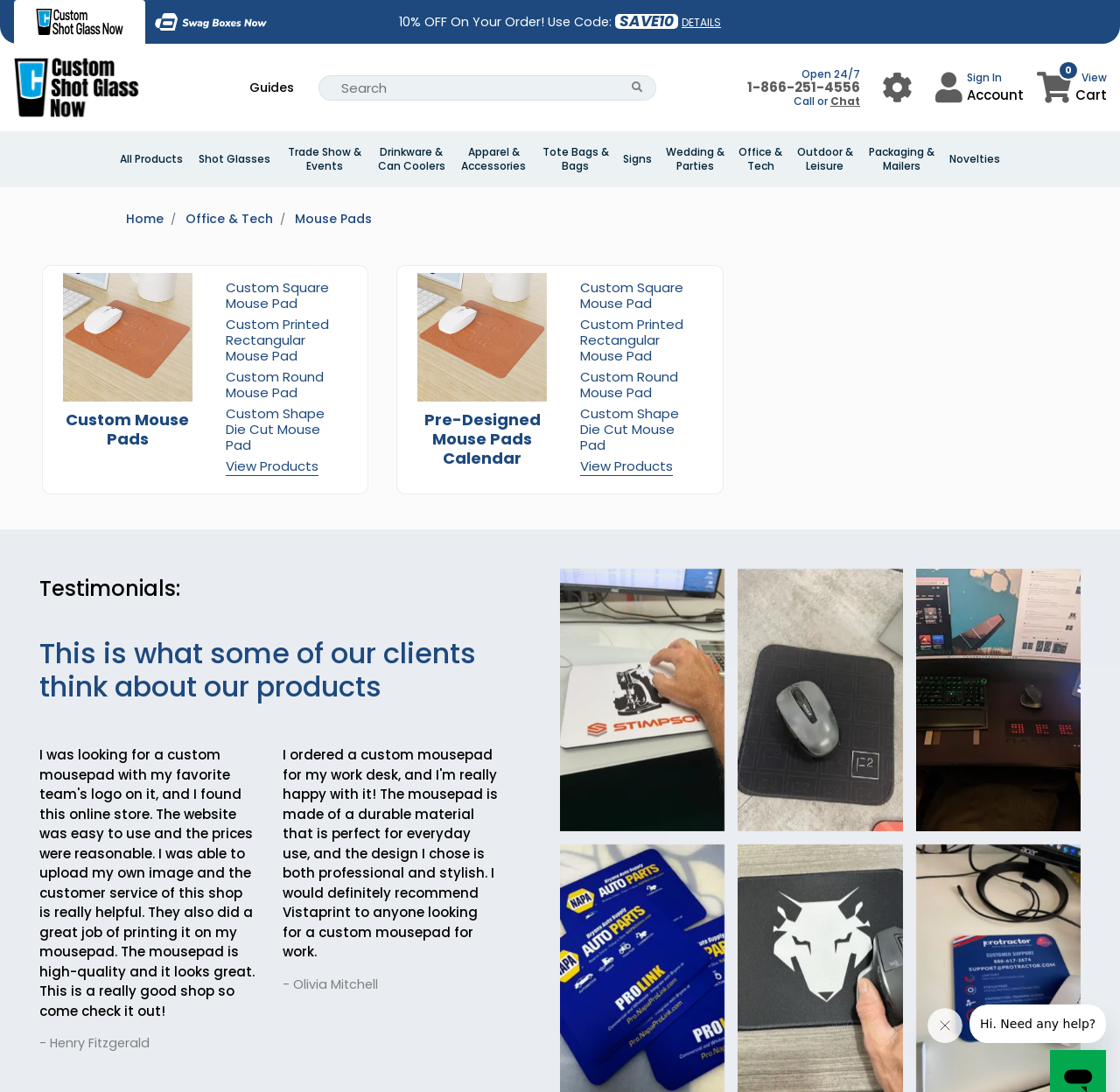Identify the bounding box coordinates of the region I need to click to complete this instruction: "Search for something".

None